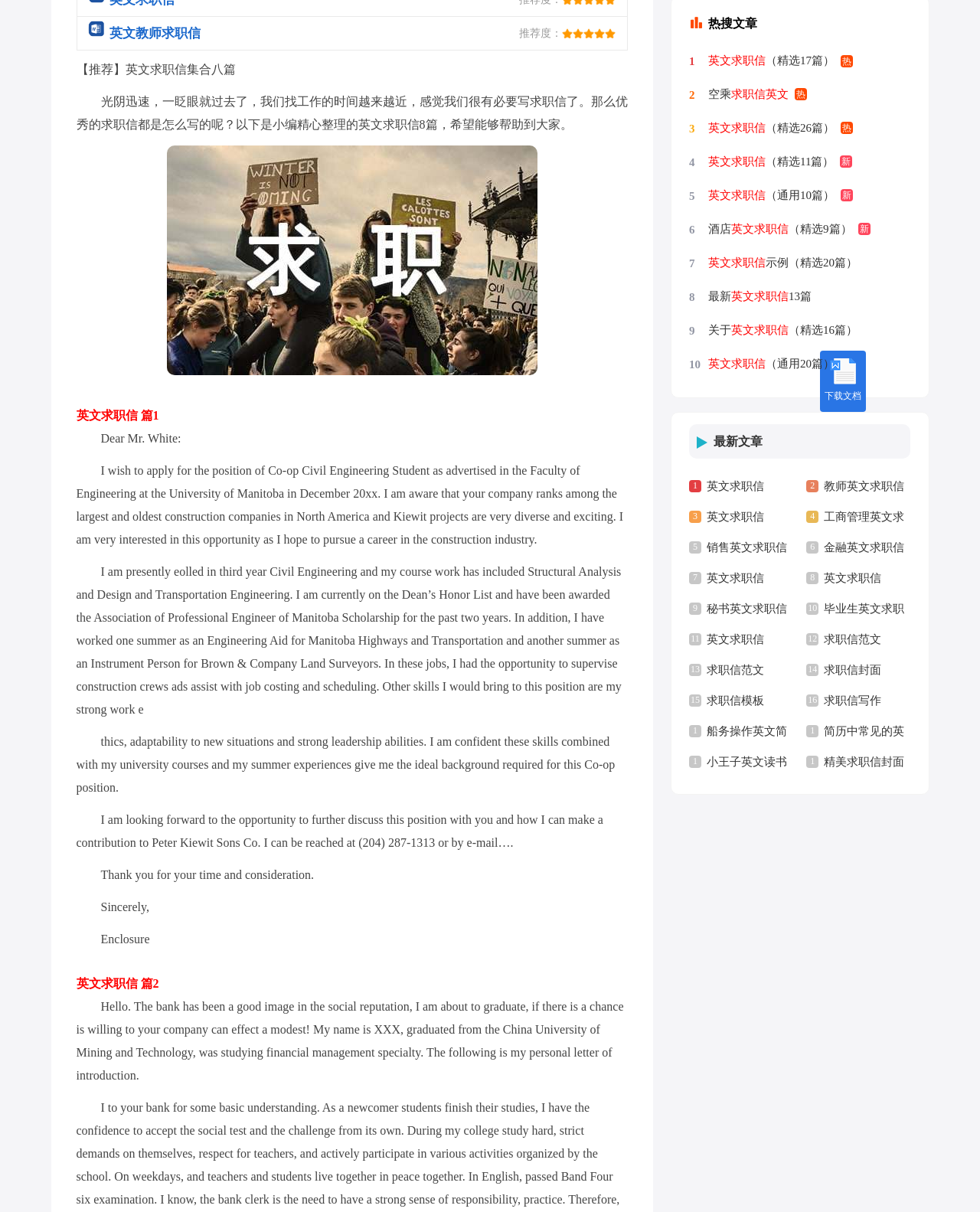Extract the bounding box coordinates for the HTML element that matches this description: "英文教师求职信 推荐度：". The coordinates should be four float numbers between 0 and 1, i.e., [left, top, right, bottom].

[0.09, 0.014, 0.628, 0.042]